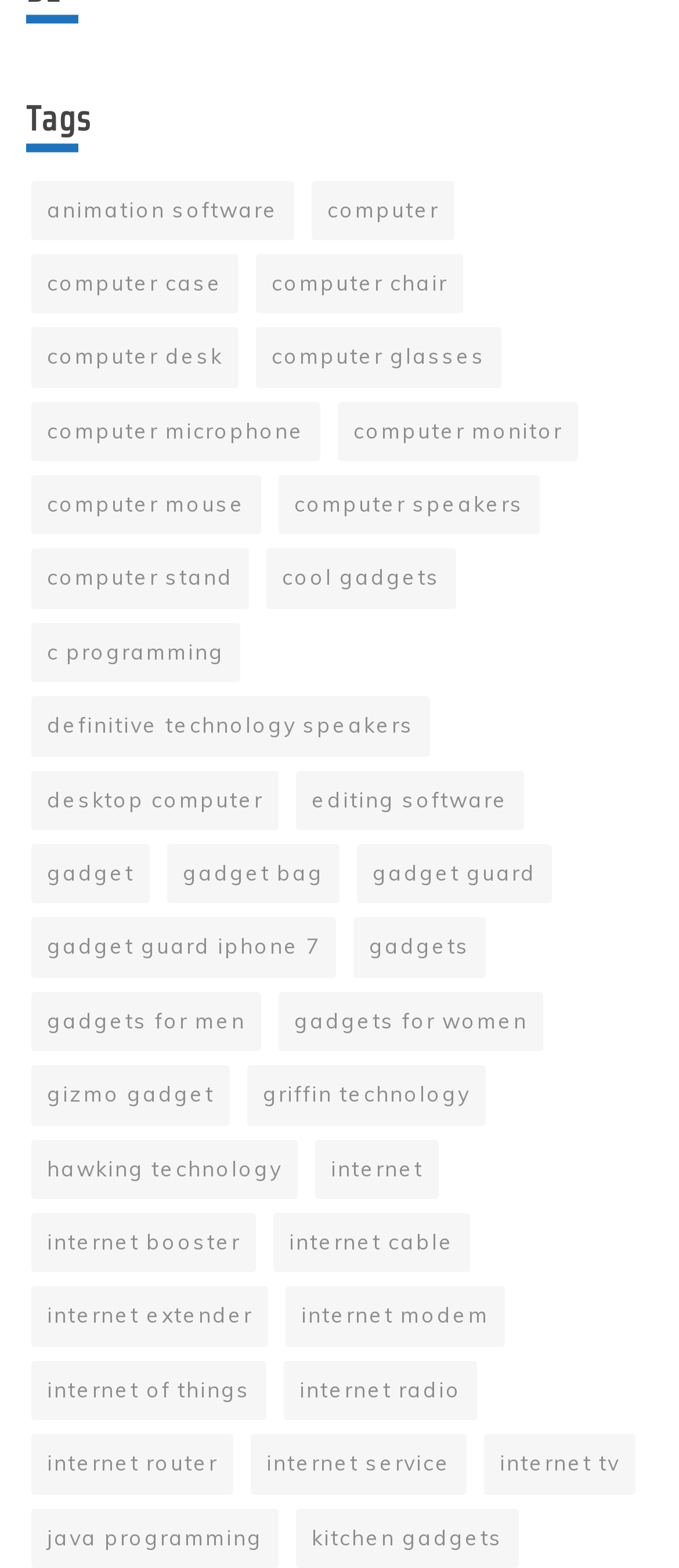Please specify the coordinates of the bounding box for the element that should be clicked to carry out this instruction: "Learn about c programming". The coordinates must be four float numbers between 0 and 1, formatted as [left, top, right, bottom].

[0.046, 0.397, 0.354, 0.435]